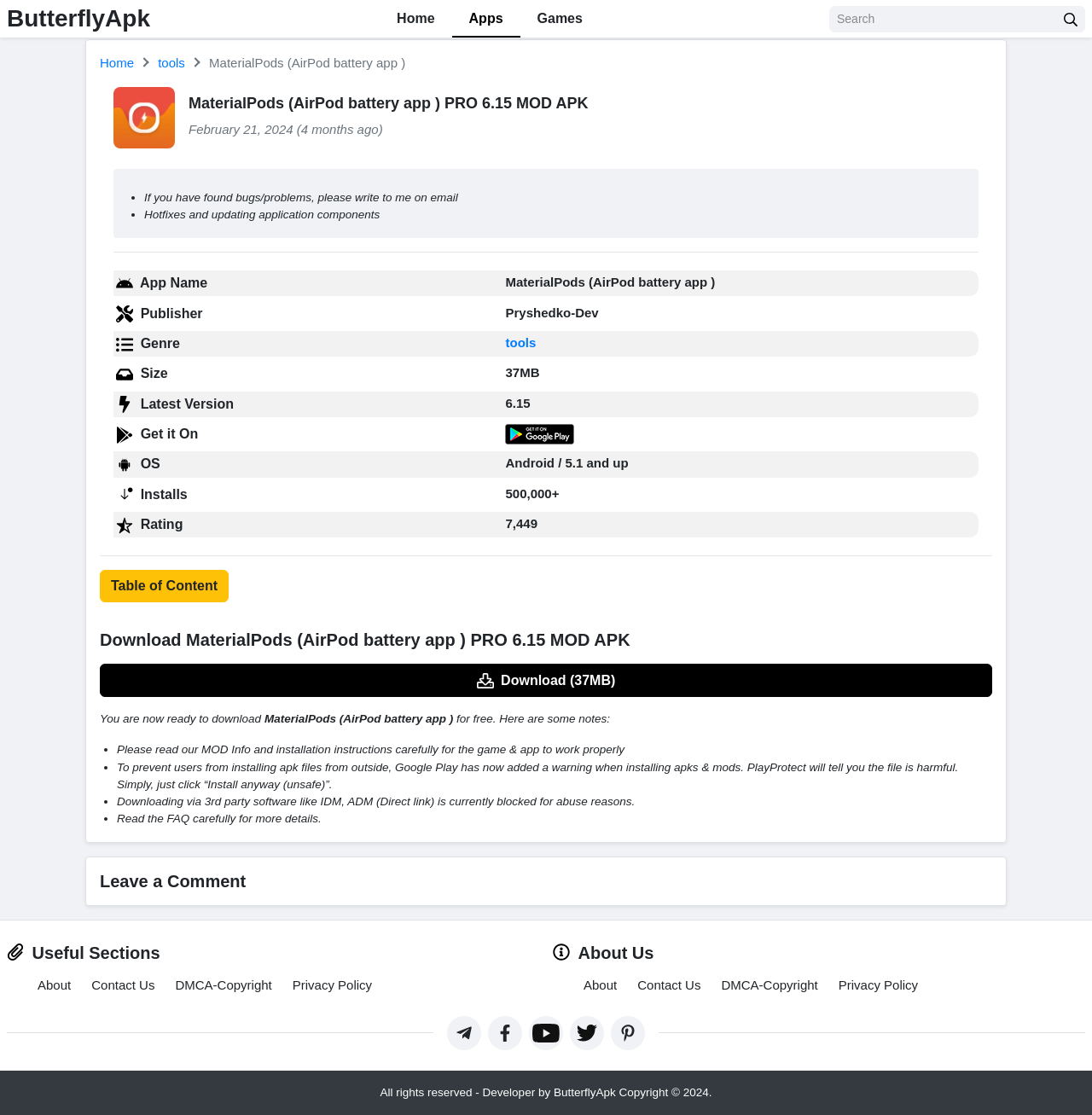Locate the bounding box of the user interface element based on this description: "Apps".

[0.414, 0.0, 0.476, 0.034]